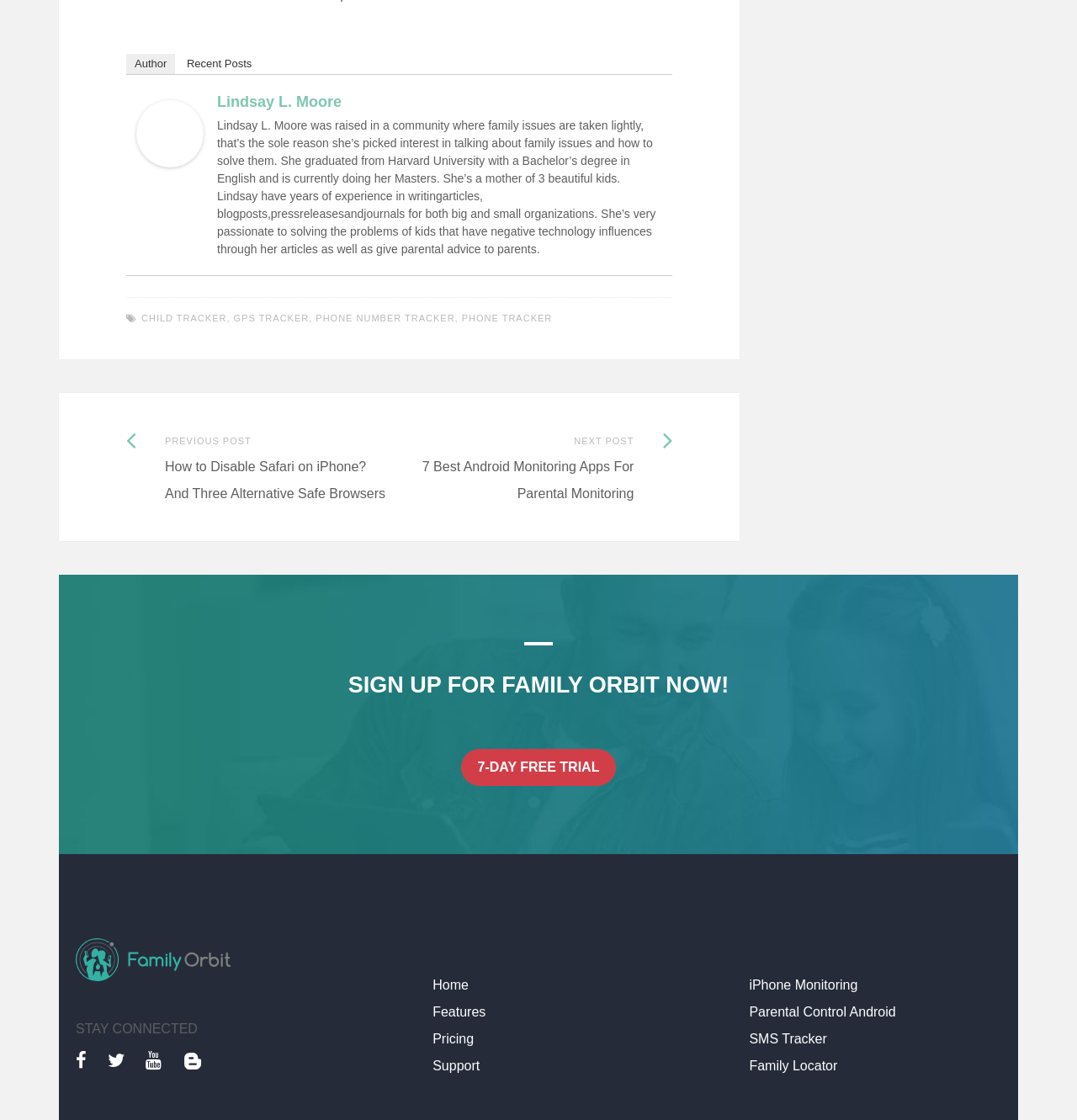Can you give a detailed response to the following question using the information from the image? What is the name of the image?

The image element has a description 'Family Orbit' which suggests that the image is related to the Family Orbit service or brand.